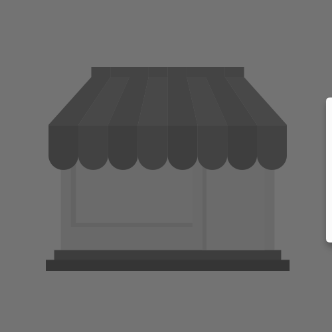Explain in detail what you see in the image.

The image features a stylized representation of a shop or storefront, characterized by a distinct striped awning. The design conveys a welcoming atmosphere, featuring an open structure that suggests accessibility to customers. This graphic element likely serves to represent the compassionate and community-oriented services provided by Compassionate Family Medicine in Baldwinsville, highlighting their commitment to creating a friendly and inviting environment for healthcare. The shop motif may symbolize the practice's dedication to serving local residents and fostering a strong sense of community engagement.